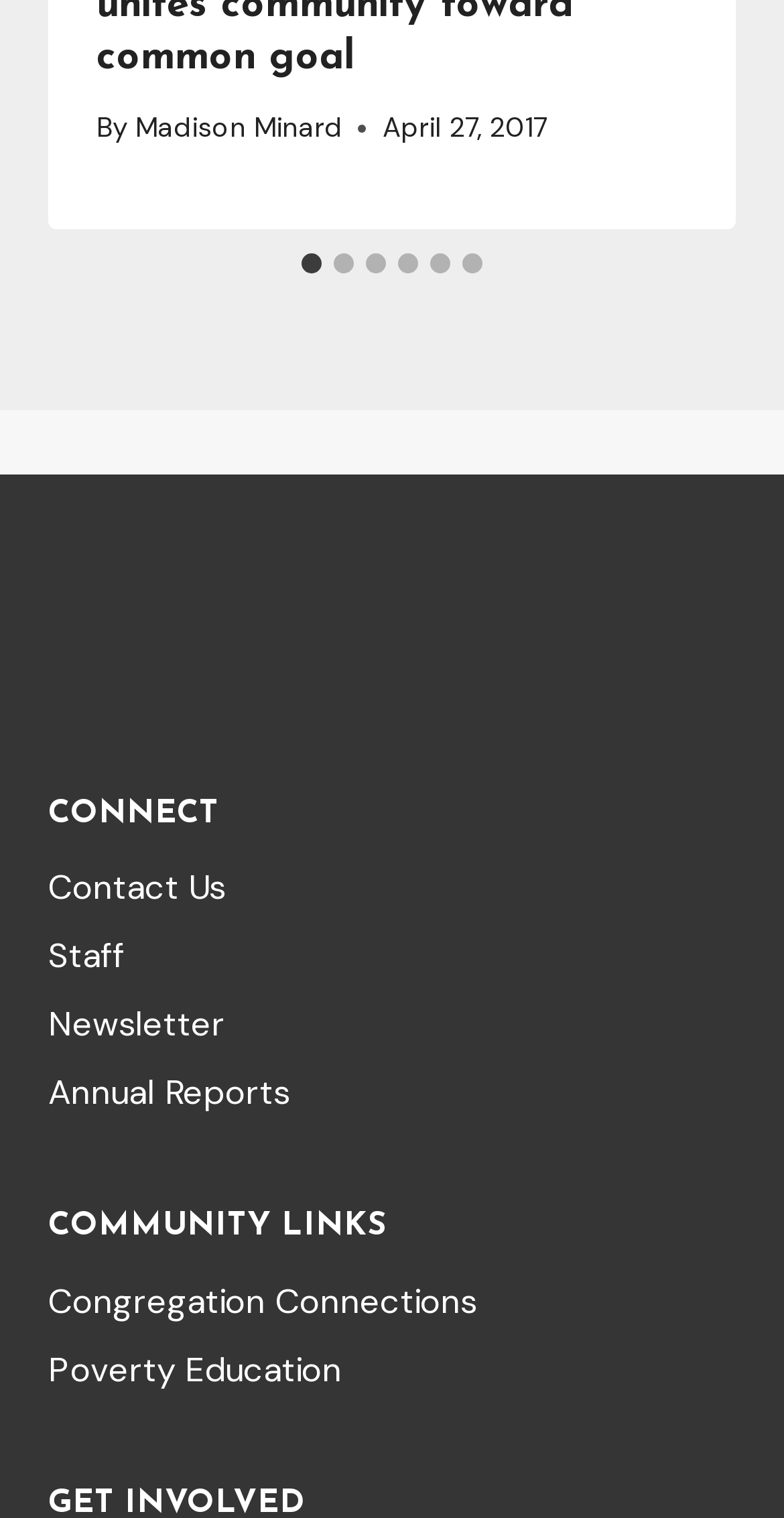Answer the question below with a single word or a brief phrase: 
How many community links are available?

2